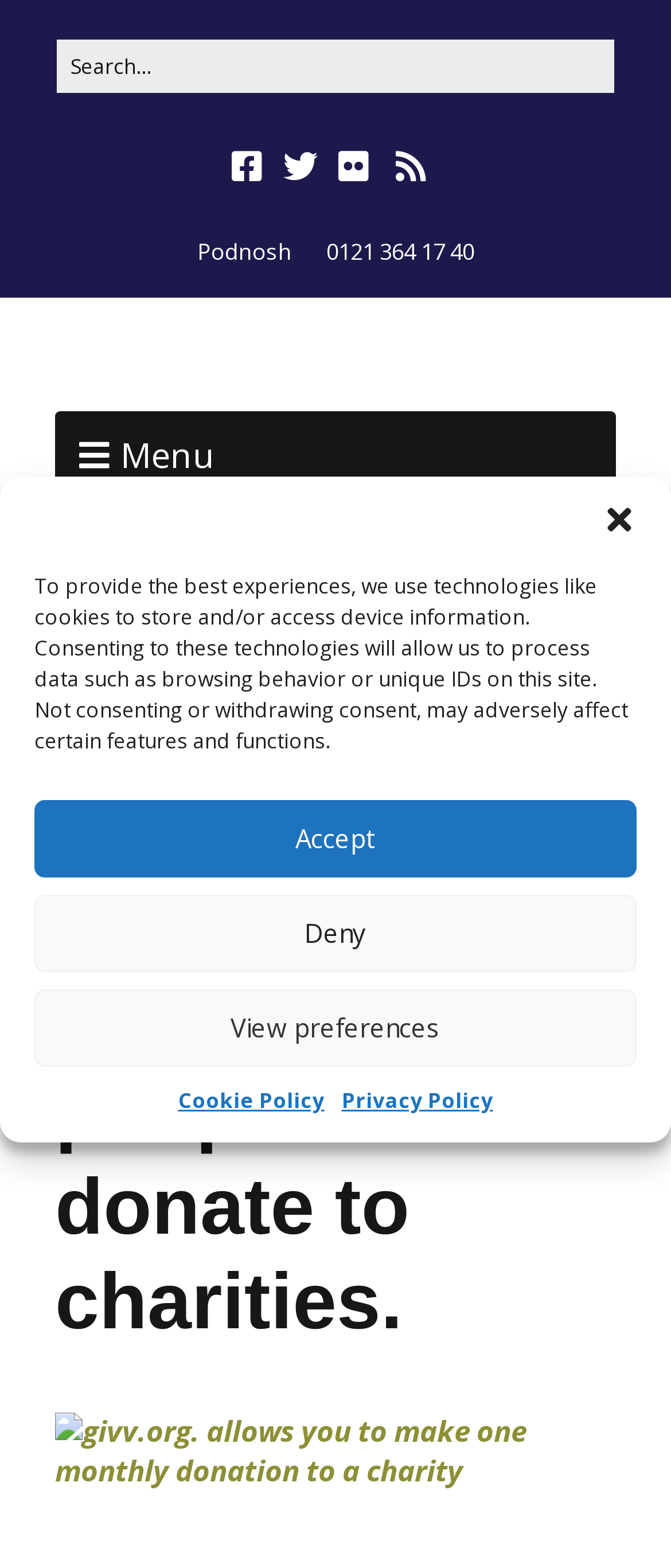Please locate the clickable area by providing the bounding box coordinates to follow this instruction: "Read the article posted on 16TH FEBRUARY 2010".

[0.082, 0.447, 0.456, 0.466]